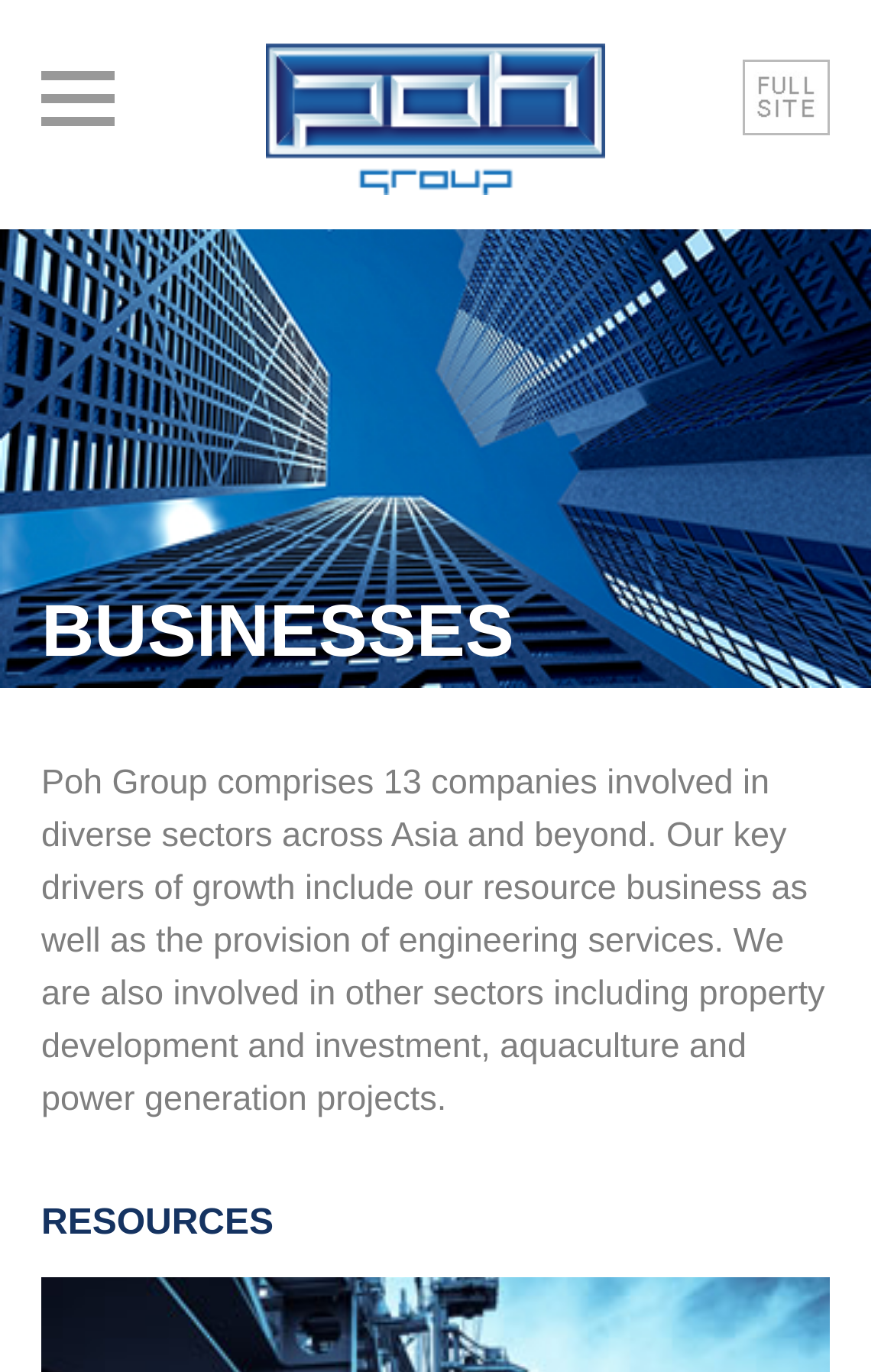Given the element description, predict the bounding box coordinates in the format (top-left x, top-left y, bottom-right x, bottom-right y), using floating point numbers between 0 and 1: parent_node: BUSINESSES

[0.831, 0.043, 0.928, 0.099]